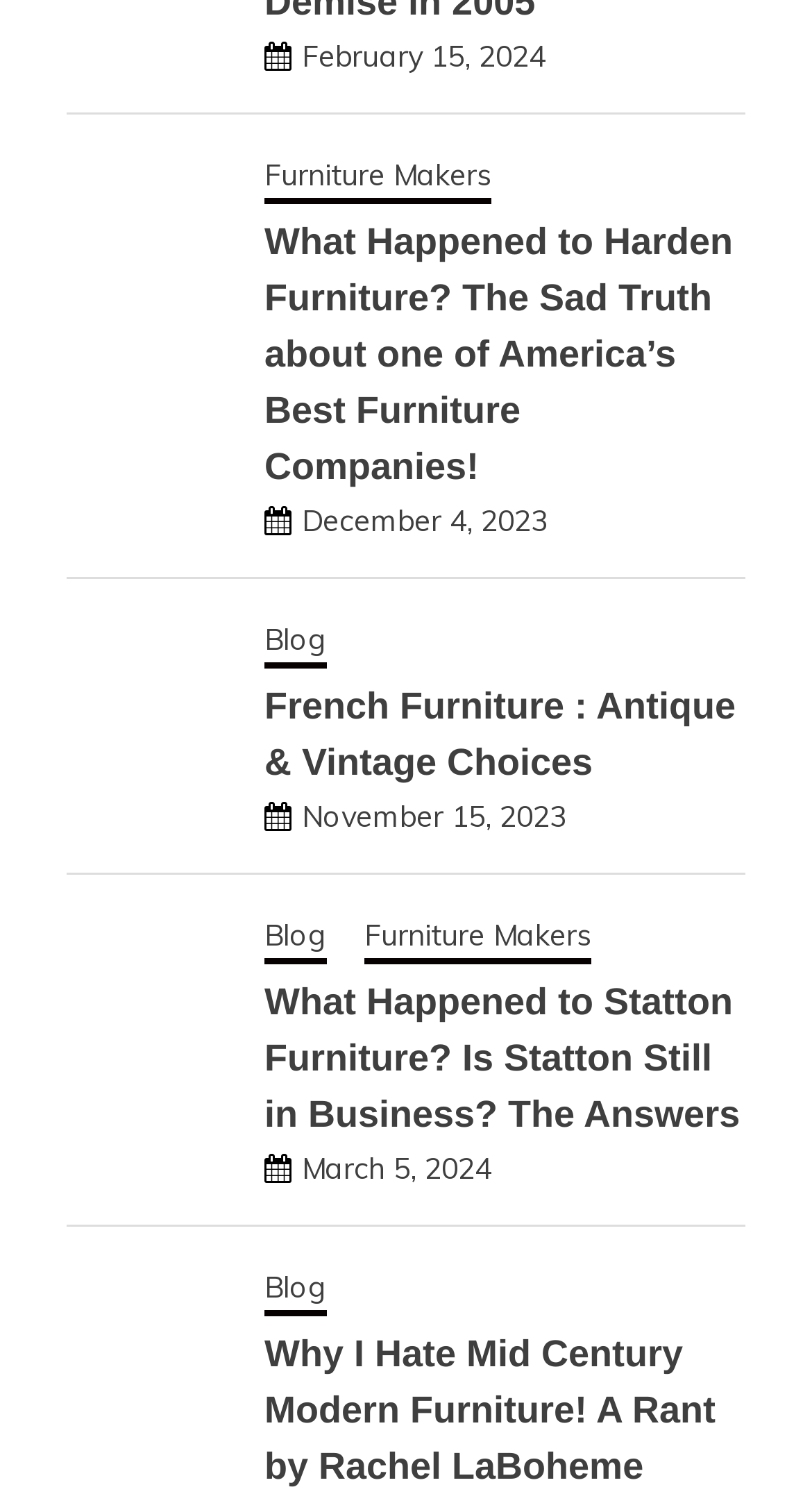Find and provide the bounding box coordinates for the UI element described here: "alt="Vintage Harden Dresser" title="Harden-highboy"". The coordinates should be given as four float numbers between 0 and 1: [left, top, right, bottom].

[0.082, 0.176, 0.287, 0.287]